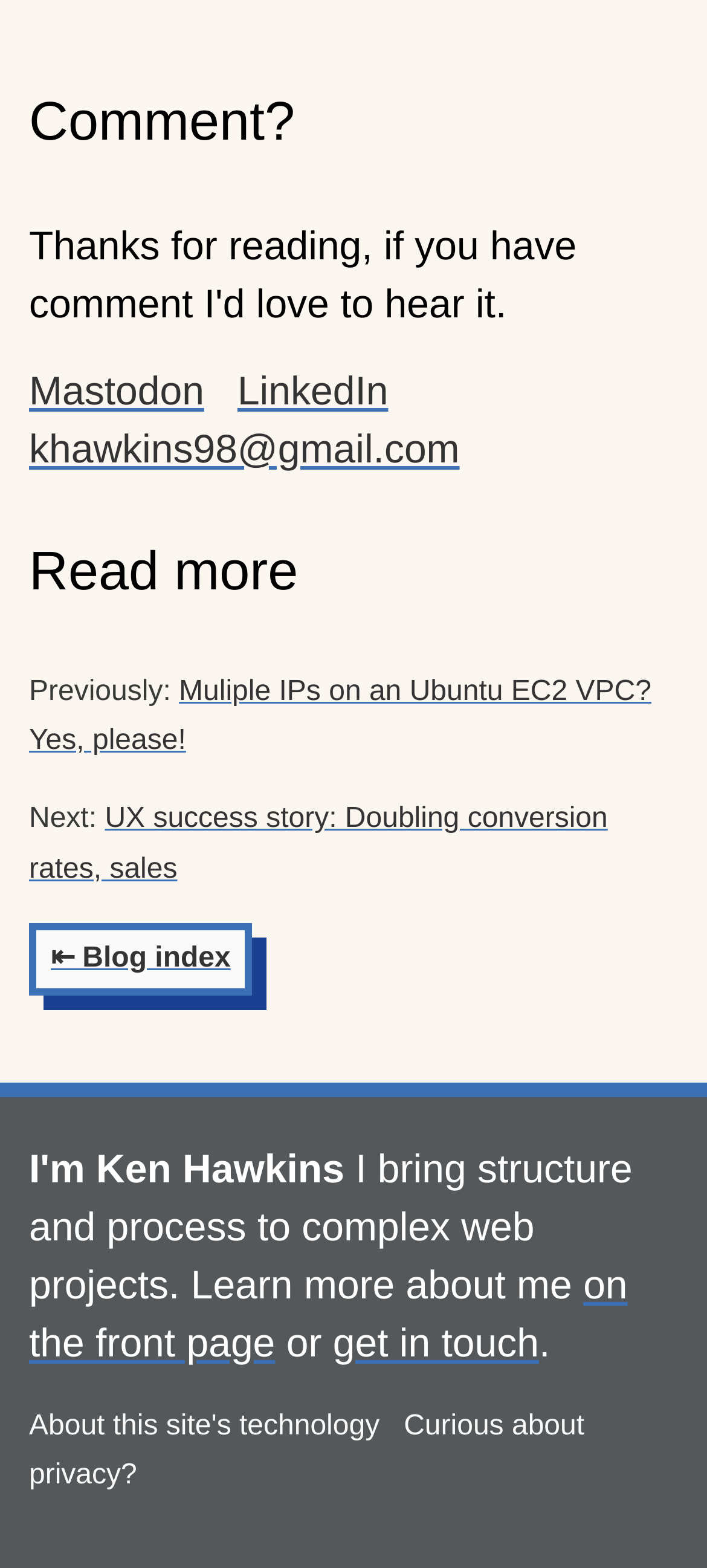Please find the bounding box coordinates of the element's region to be clicked to carry out this instruction: "Get in touch with the author".

[0.471, 0.842, 0.762, 0.87]